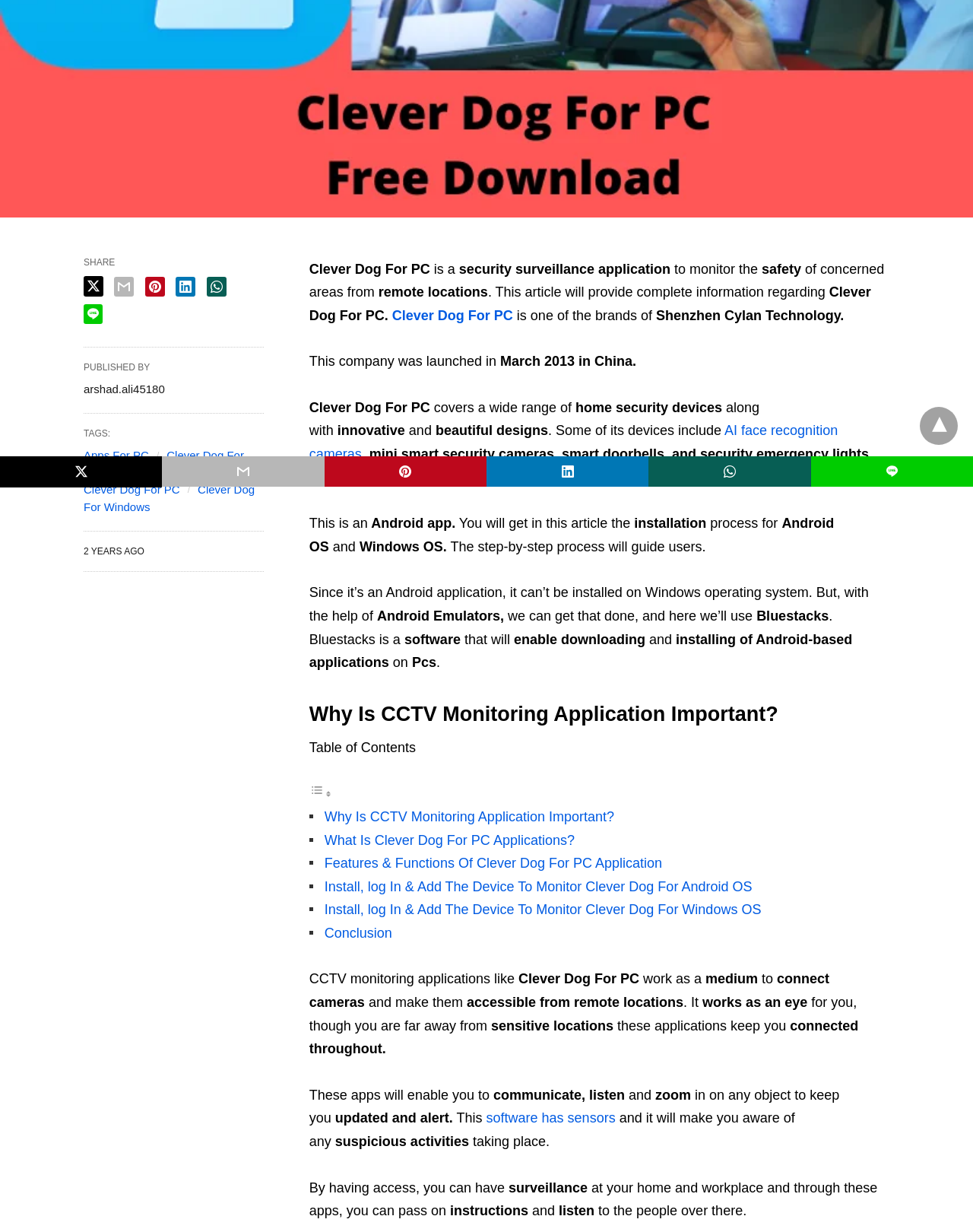Provide the bounding box coordinates of the HTML element described by the text: "Clever Dog For PC".

[0.086, 0.392, 0.185, 0.402]